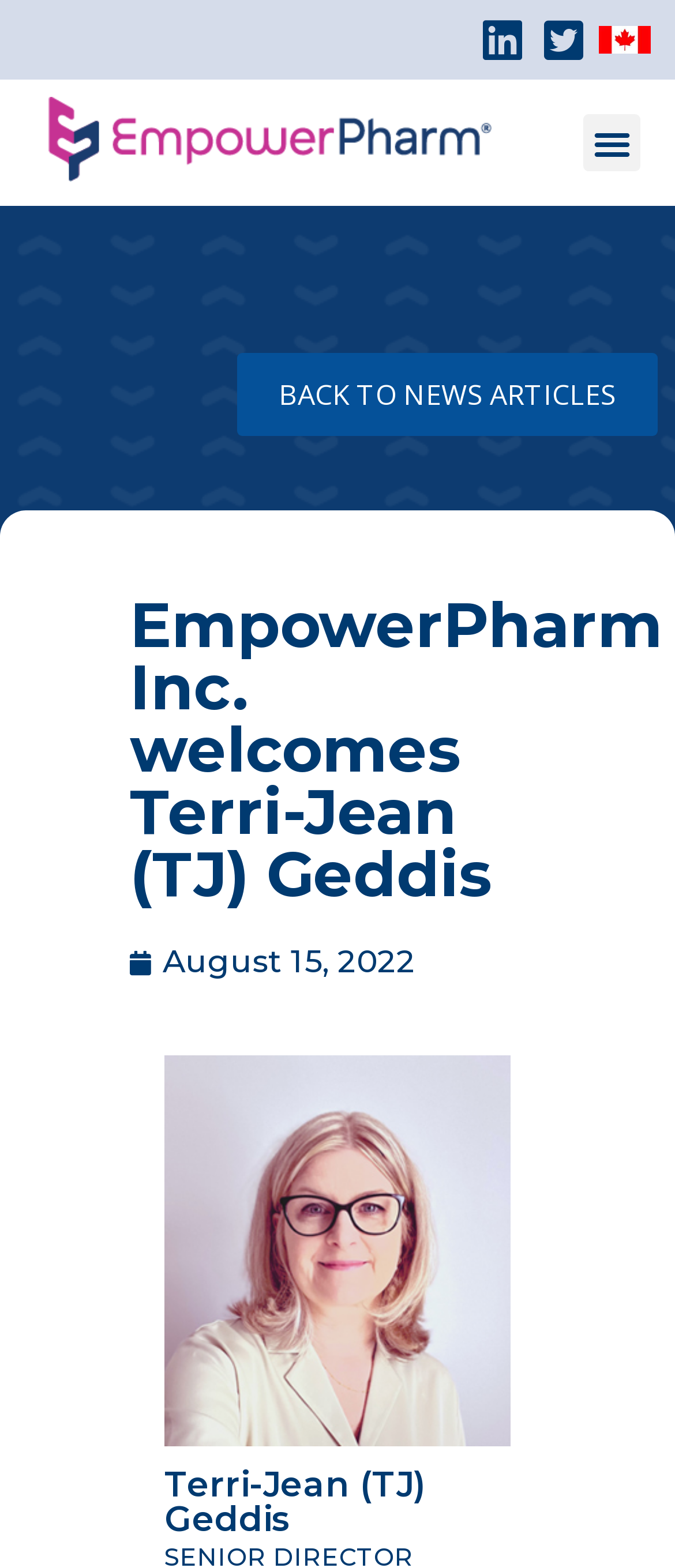How many links are there at the top of the webpage?
Examine the webpage screenshot and provide an in-depth answer to the question.

I counted the number of link elements at the top of the webpage and found two links with empty text, located side by side.